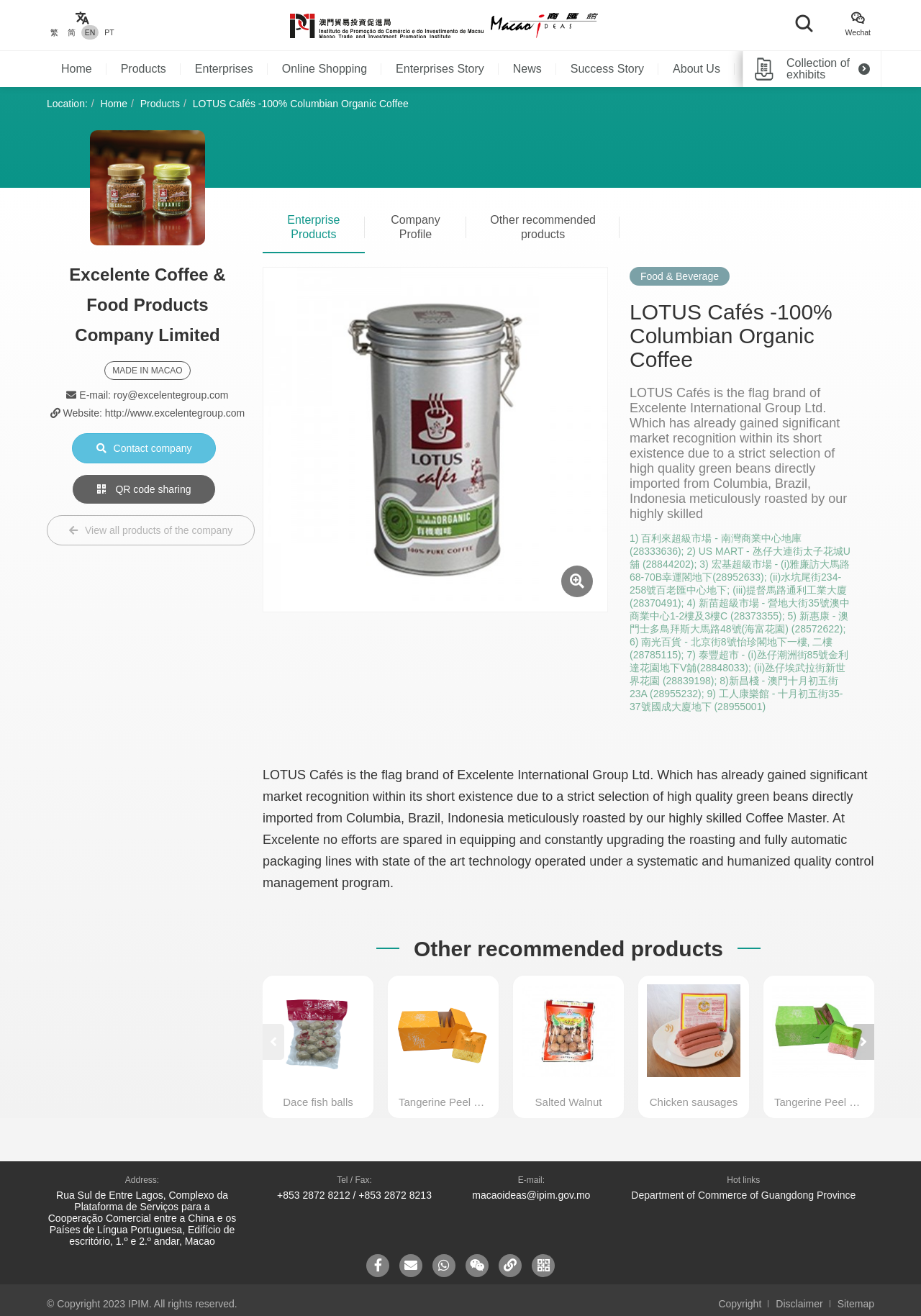Identify the bounding box coordinates of the clickable section necessary to follow the following instruction: "View all products of the company". The coordinates should be presented as four float numbers from 0 to 1, i.e., [left, top, right, bottom].

[0.051, 0.391, 0.277, 0.414]